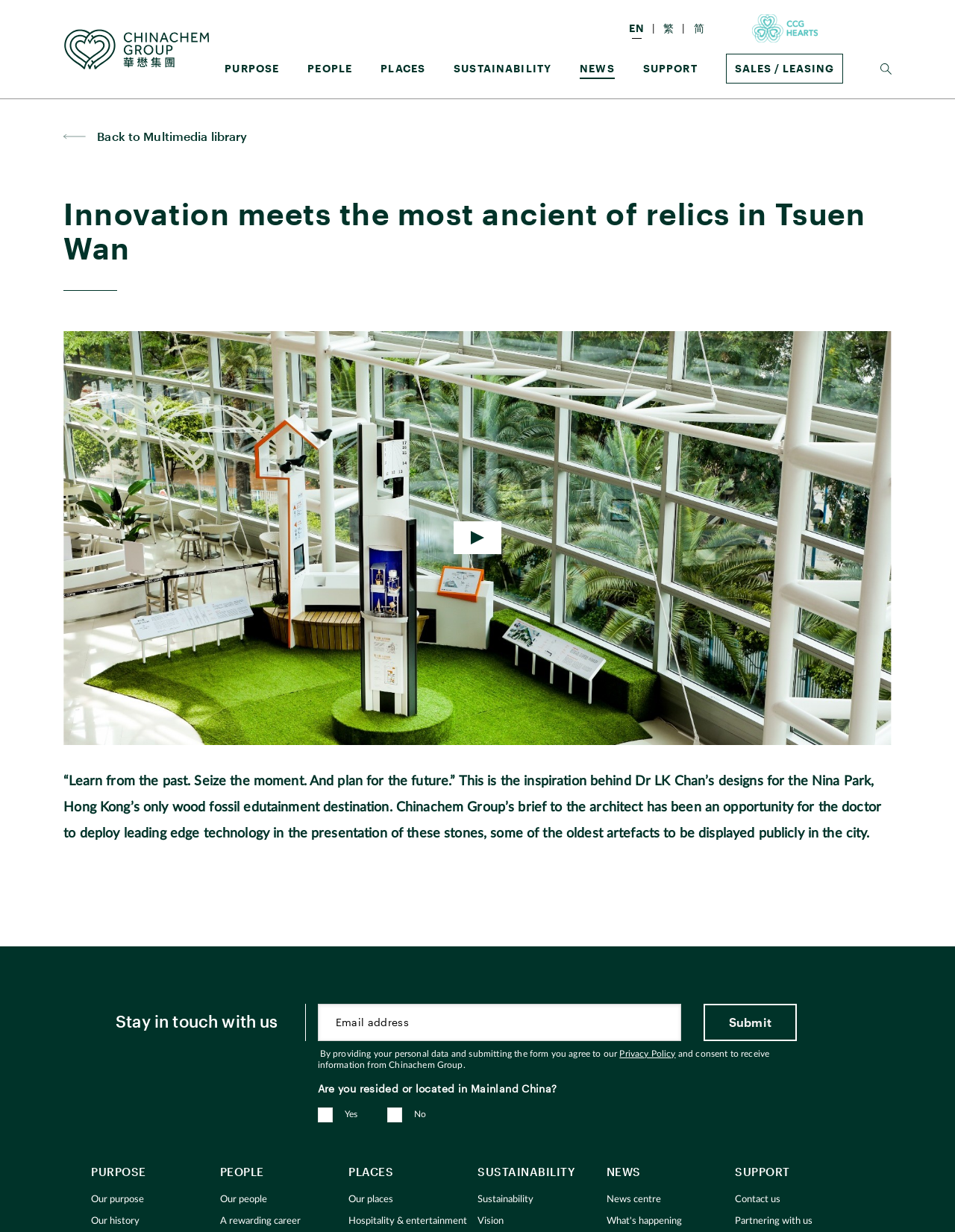Please locate the bounding box coordinates of the element that needs to be clicked to achieve the following instruction: "Submit the form". The coordinates should be four float numbers between 0 and 1, i.e., [left, top, right, bottom].

[0.736, 0.815, 0.835, 0.845]